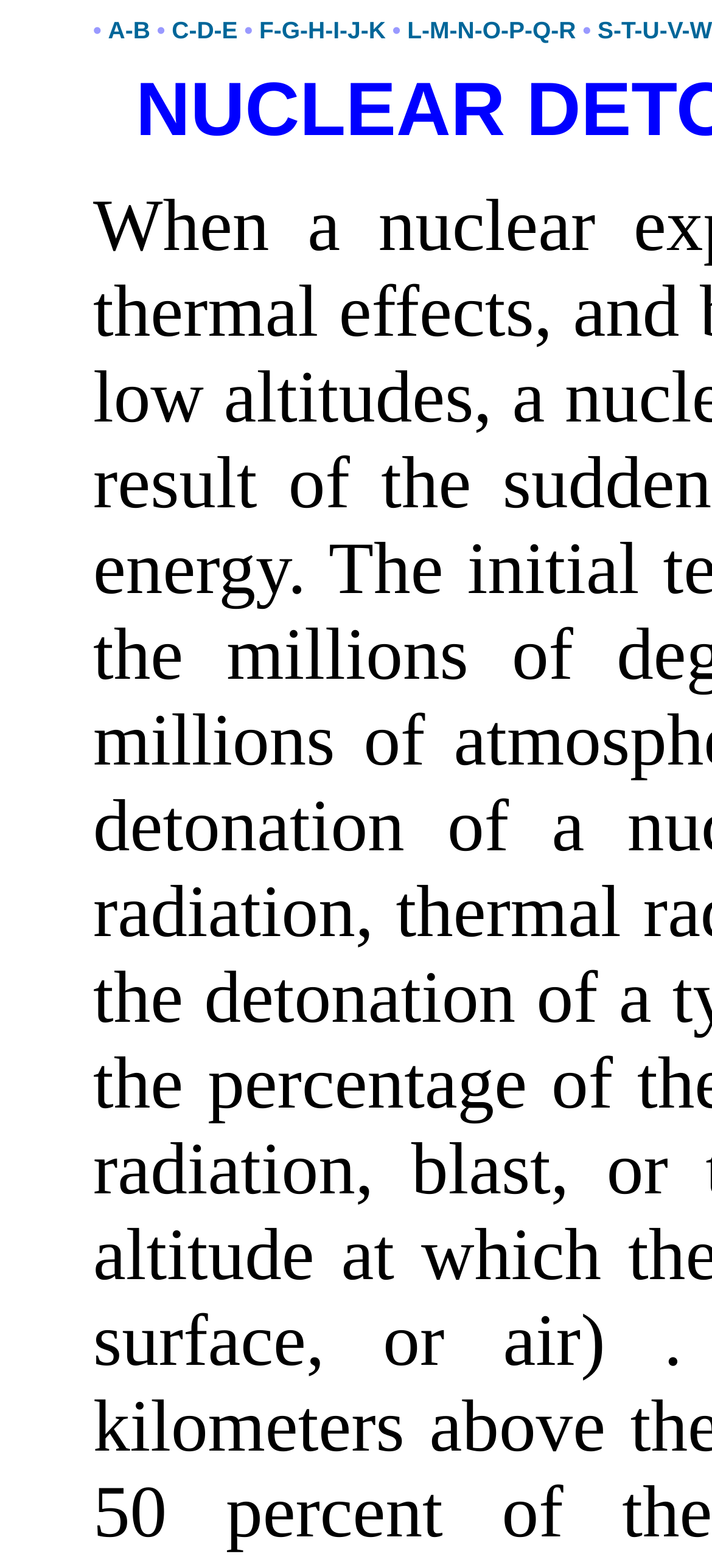Generate a comprehensive description of the webpage content.

The webpage appears to be a list of links and text elements, with a focus on the topic of "Surviving the Day After - 26 - Nuclear detonations - In a nutshell." 

At the top left of the page, there is a table cell containing several links, including "A-B", "C-D-E", "F-G-H-I-J-K", and "L-M-N-O-P-Q-R", which are arranged horizontally next to each other. 

To the right of the last link, there is a static text element containing a bullet point. 

Below the links, there is another static text element containing a period. 

The overall structure of the page is simple, with a focus on presenting a list of links related to the topic.